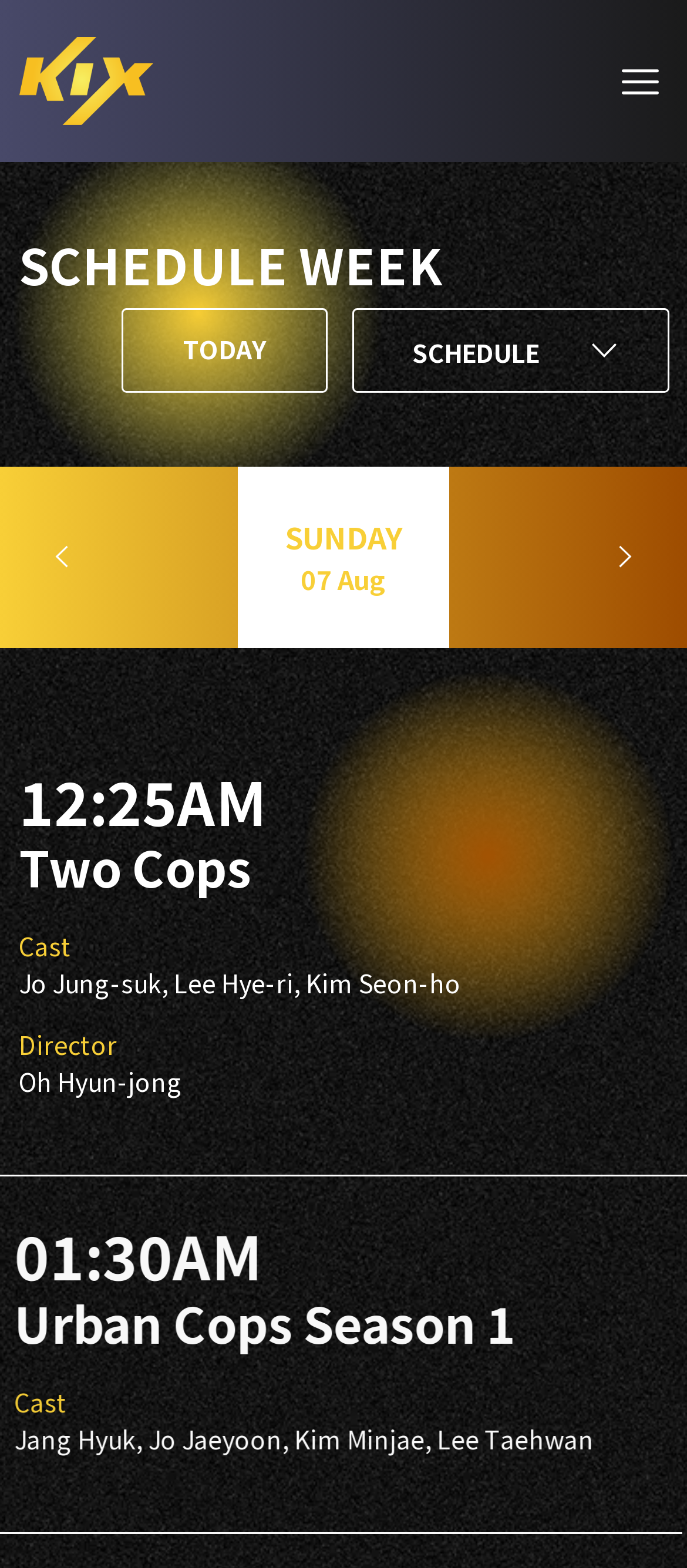Provide a short answer using a single word or phrase for the following question: 
What is the current day's schedule?

TODAY